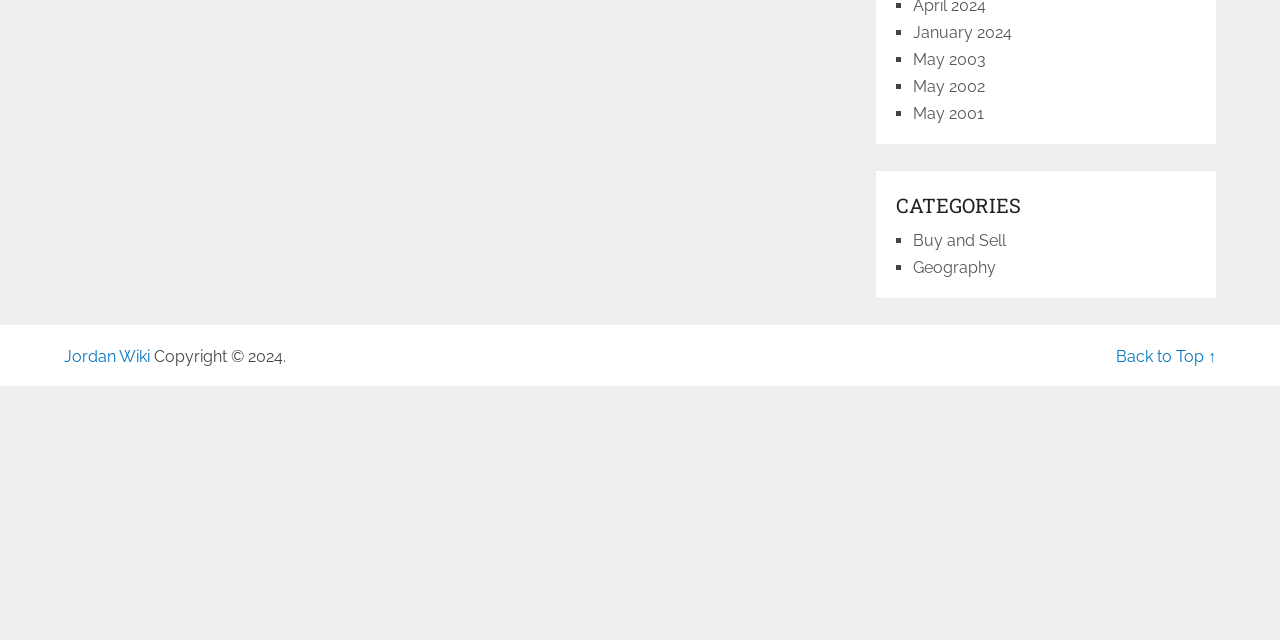Bounding box coordinates are given in the format (top-left x, top-left y, bottom-right x, bottom-right y). All values should be floating point numbers between 0 and 1. Provide the bounding box coordinate for the UI element described as: Geography

[0.713, 0.403, 0.778, 0.433]